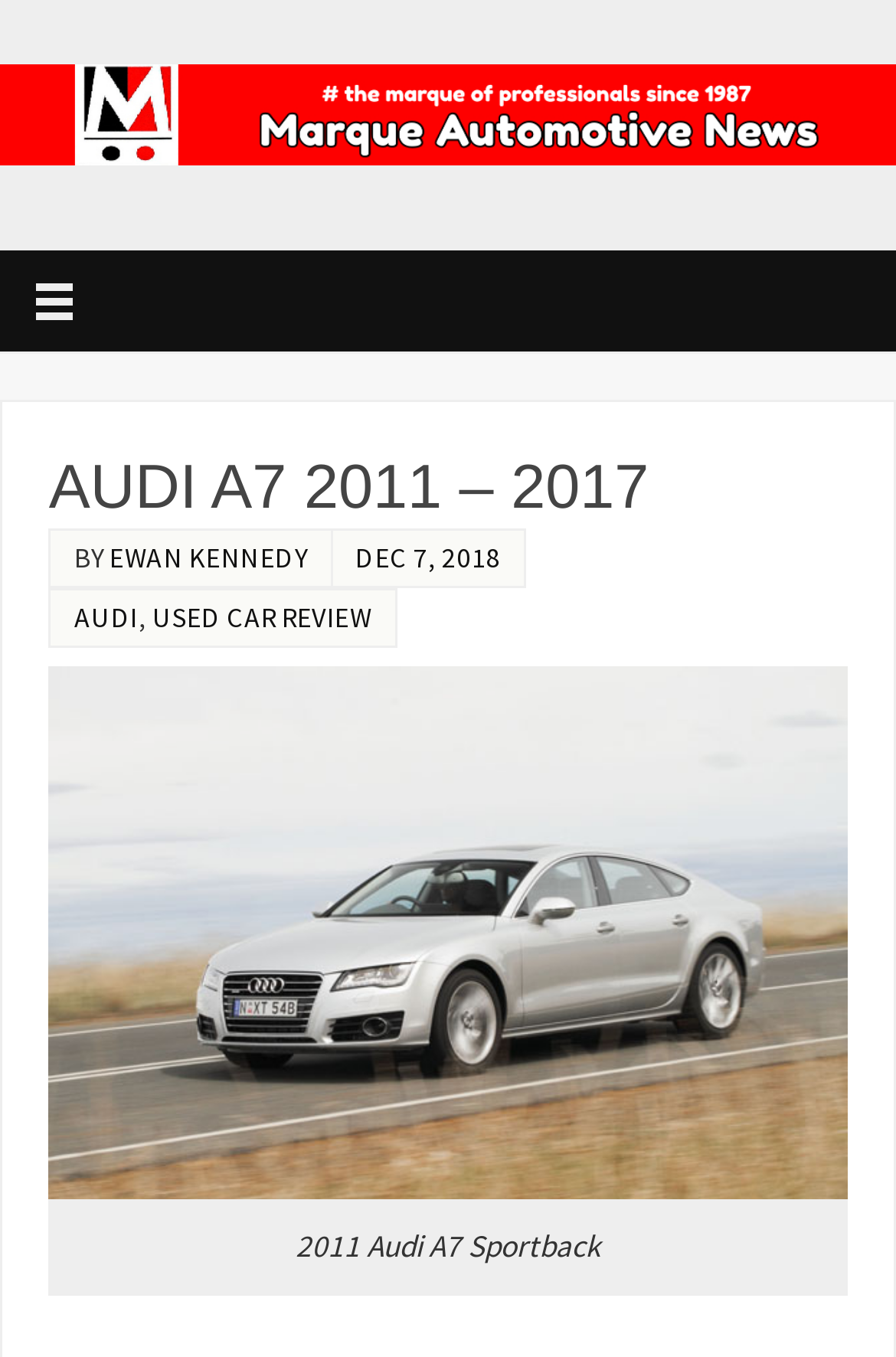Provide the bounding box coordinates for the UI element described in this sentence: "parent_node: 2011 Audi A7 Sportback". The coordinates should be four float values between 0 and 1, i.e., [left, top, right, bottom].

[0.054, 0.861, 0.946, 0.89]